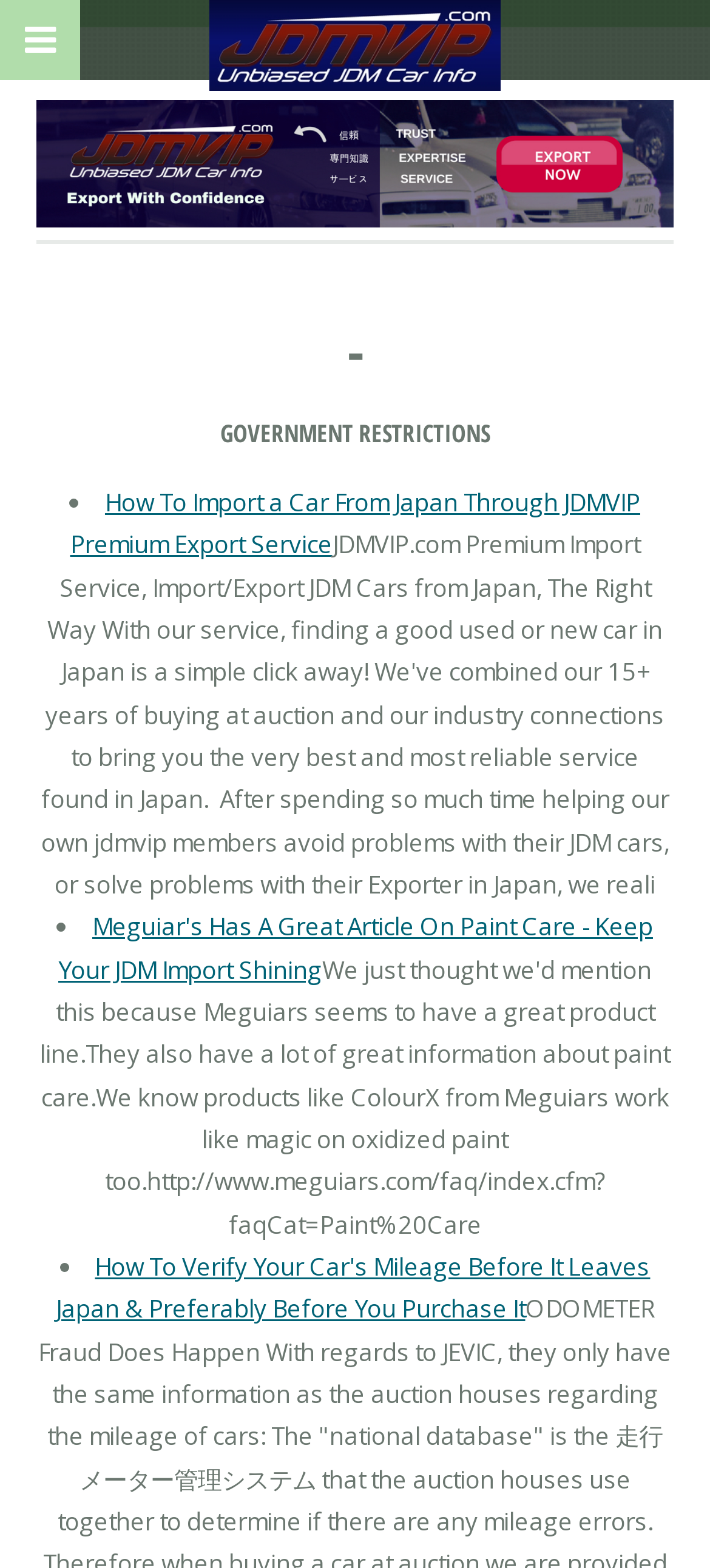What is the topic of the second heading?
Ensure your answer is thorough and detailed.

The second heading is located below the first heading and has the text 'GOVERNMENT RESTRICTIONS'. This heading likely indicates that the section below it will discuss government restrictions related to importing cars from Japan.